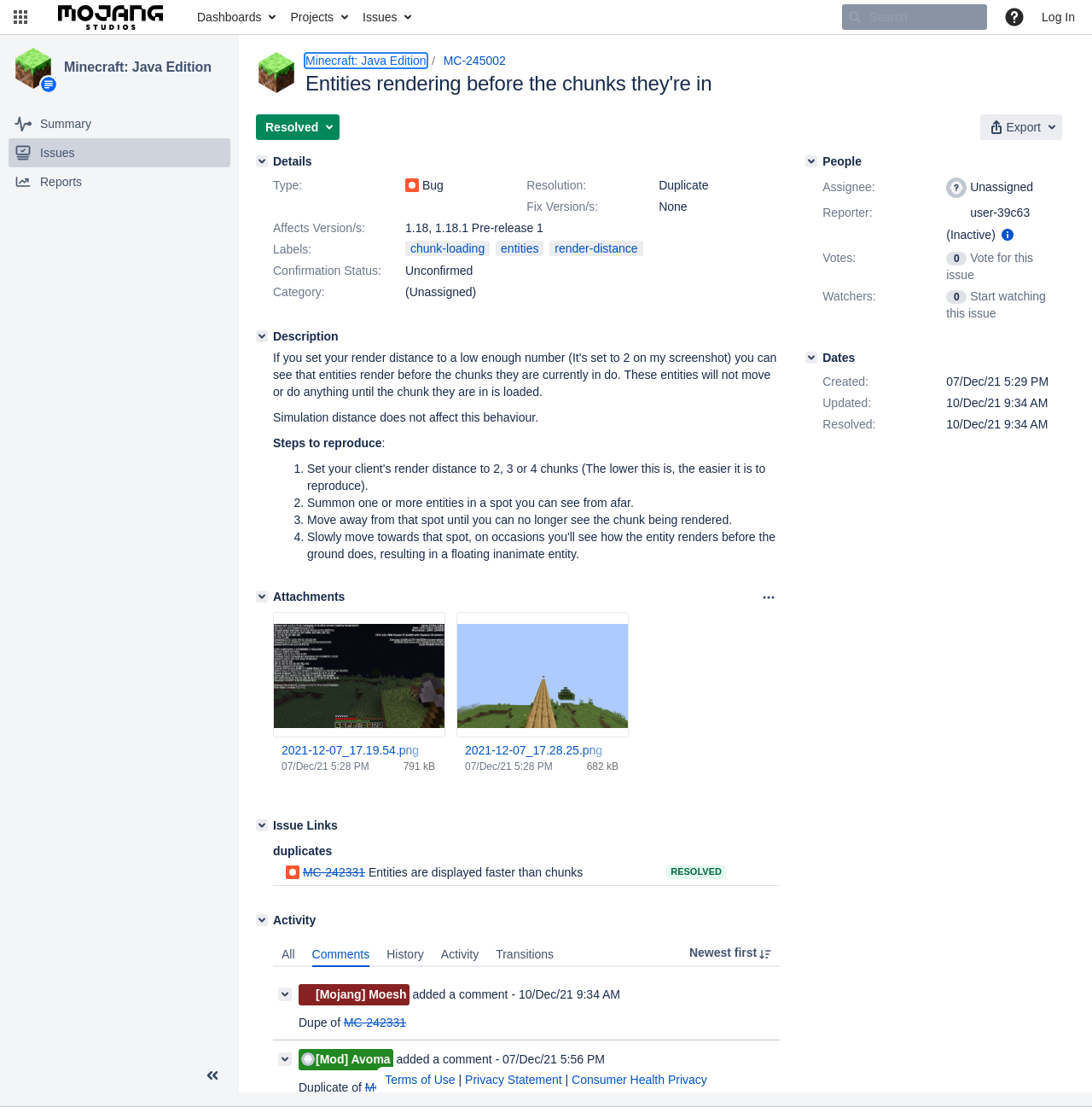Indicate the bounding box coordinates of the element that must be clicked to execute the instruction: "Learn about 'Anna Politkovskya'". The coordinates should be given as four float numbers between 0 and 1, i.e., [left, top, right, bottom].

None